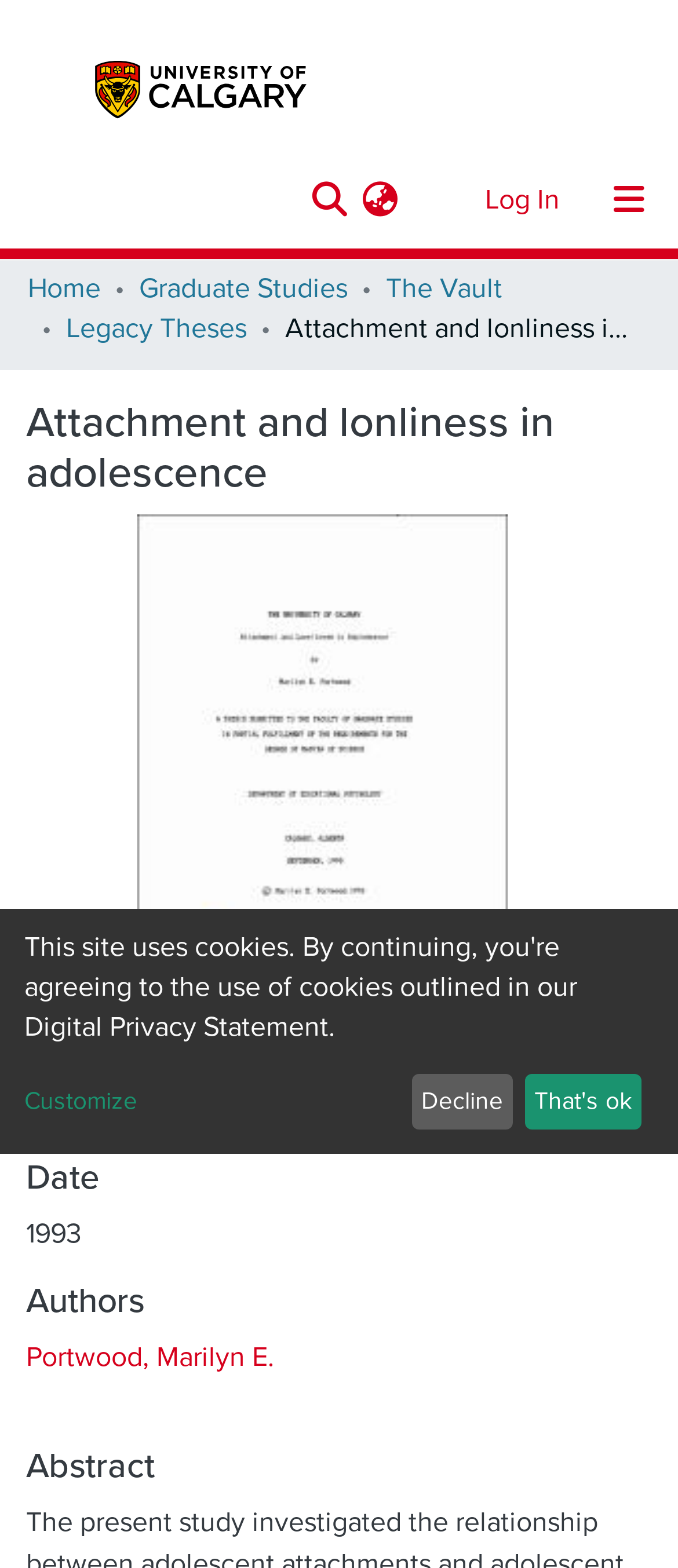Please identify the bounding box coordinates of the area that needs to be clicked to fulfill the following instruction: "explore services."

None